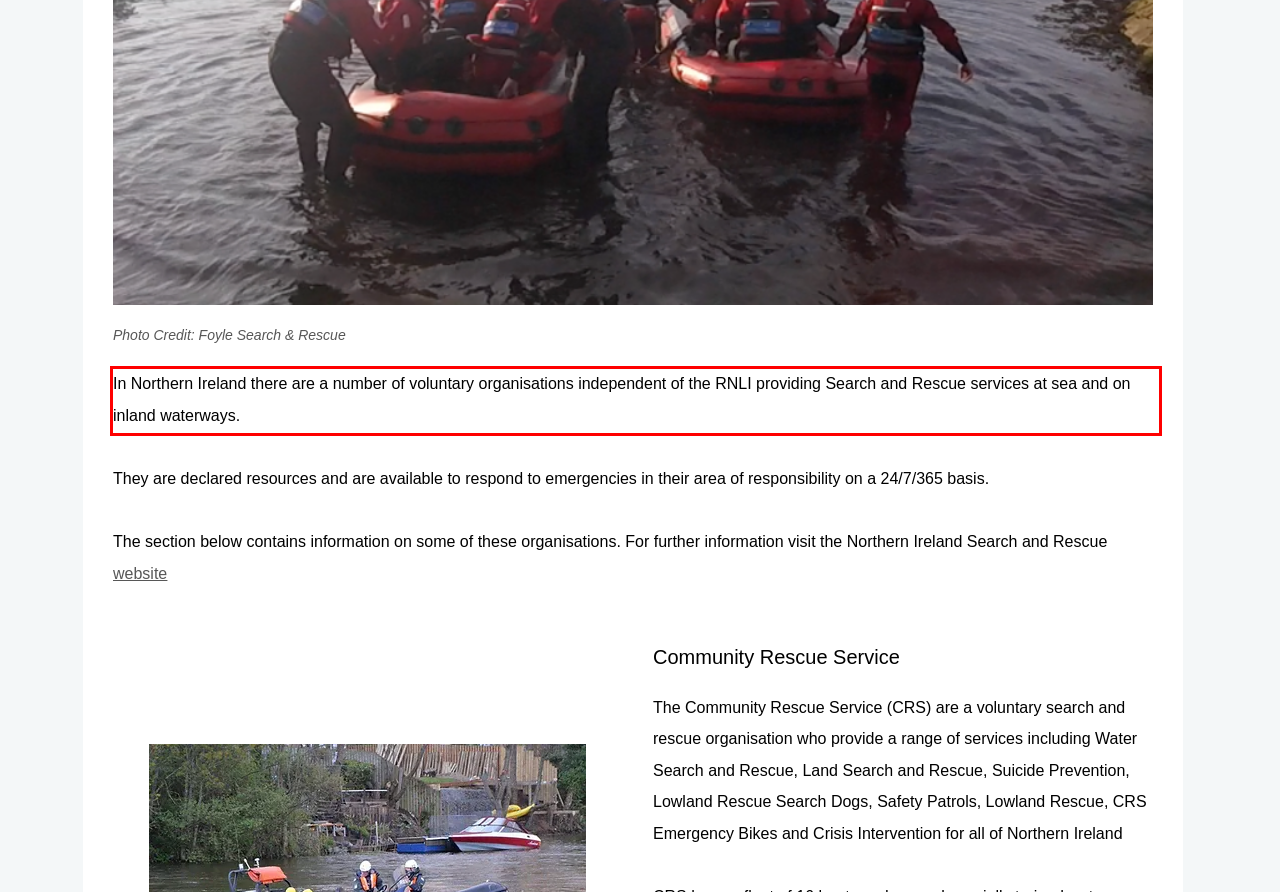You are presented with a webpage screenshot featuring a red bounding box. Perform OCR on the text inside the red bounding box and extract the content.

In Northern Ireland there are a number of voluntary organisations independent of the RNLI providing Search and Rescue services at sea and on inland waterways.